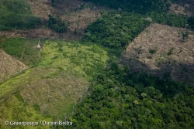Refer to the screenshot and answer the following question in detail:
What is the main purpose of the photograph?

The caption explains that the photograph serves as a compelling reminder of the need for increased awareness and initiatives to combat forest loss and promote sustainability, implying that the main purpose of the photograph is to raise awareness about the issue.